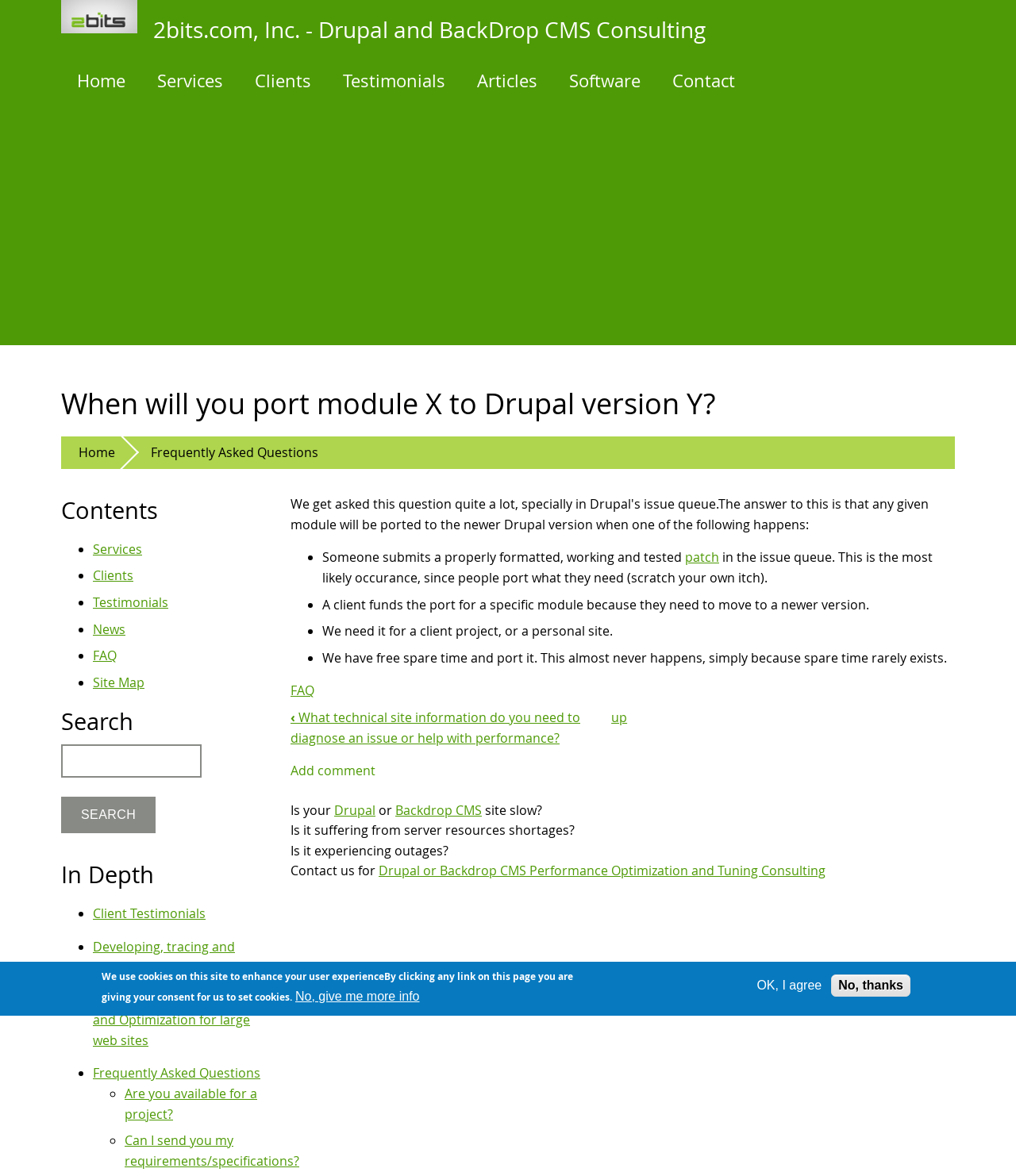Give a short answer using one word or phrase for the question:
What are the services provided by the company?

Drupal and BackDrop CMS Consulting